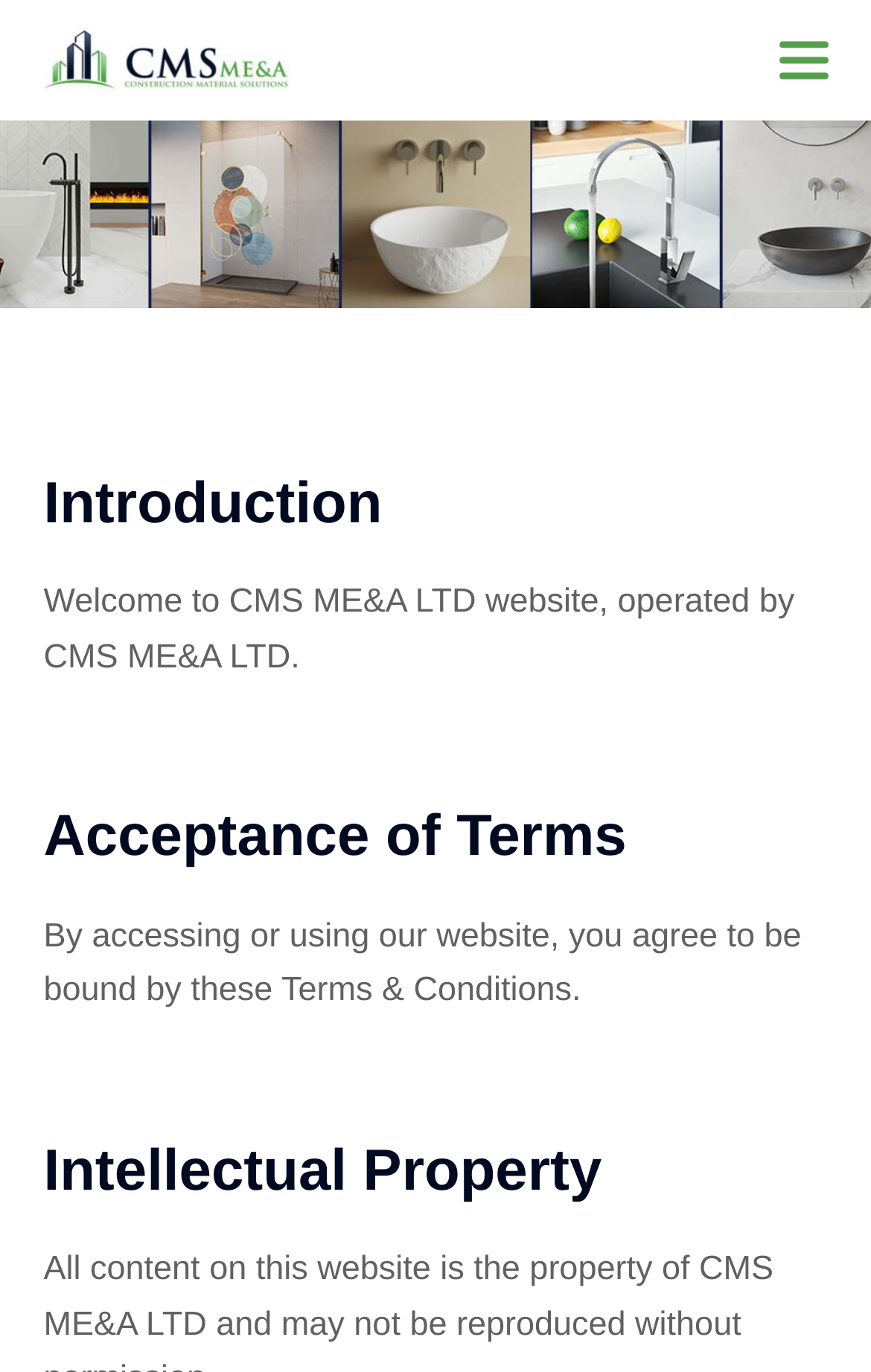Find the bounding box coordinates of the UI element according to this description: "aria-label="Toggle mobile menu"".

[0.894, 0.03, 0.95, 0.058]